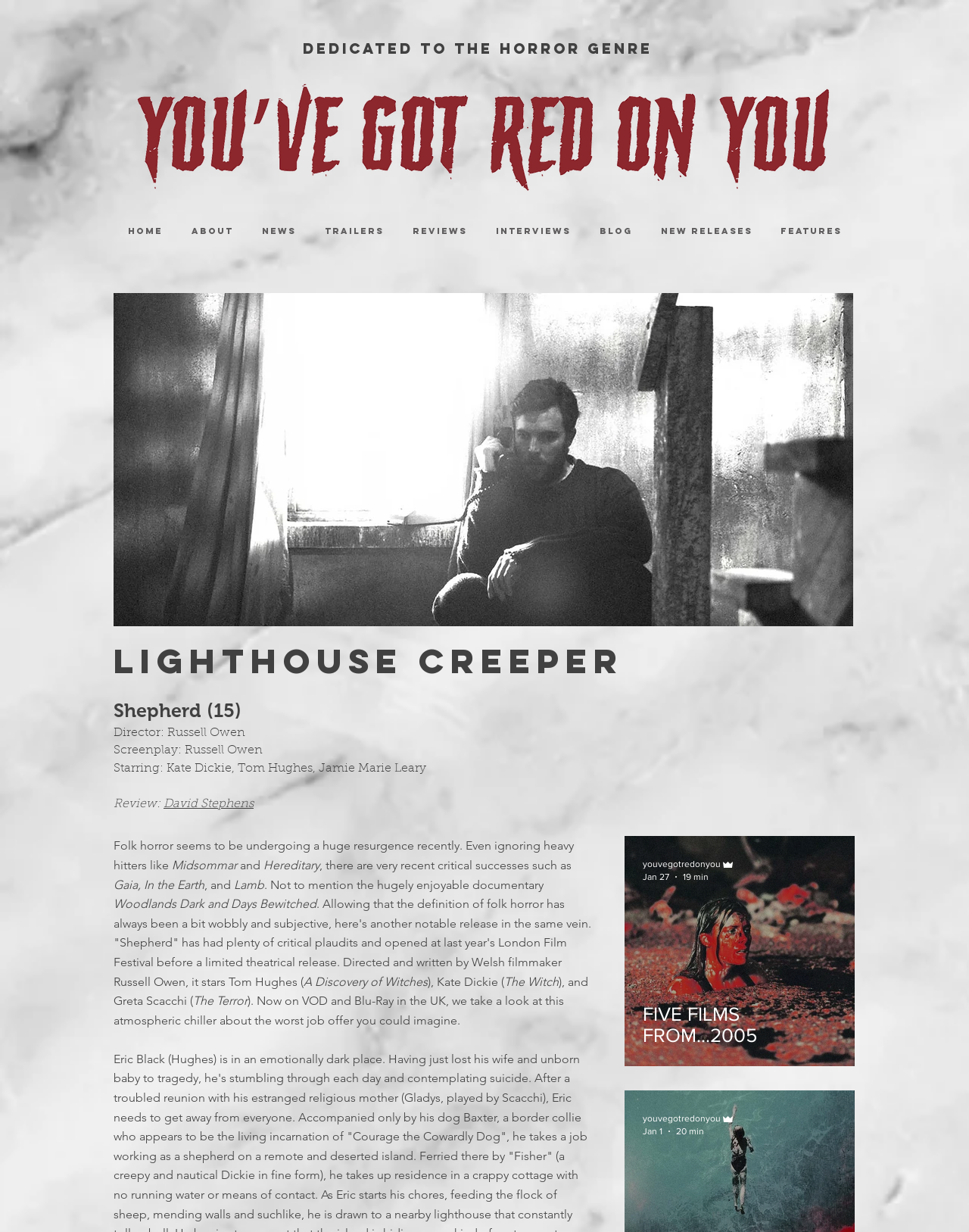What is the genre of the movie?
Based on the image, provide a one-word or brief-phrase response.

Folk horror